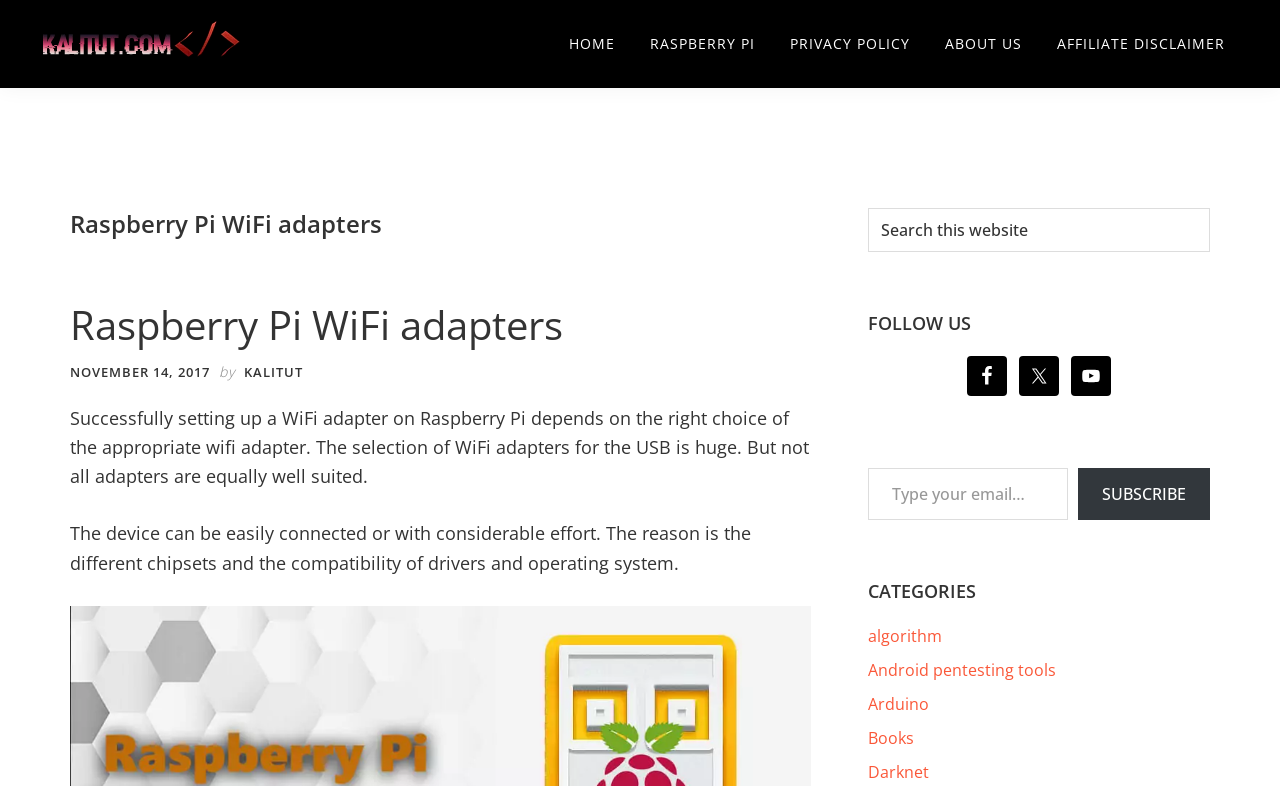Generate the text of the webpage's primary heading.

Raspberry Pi WiFi adapters